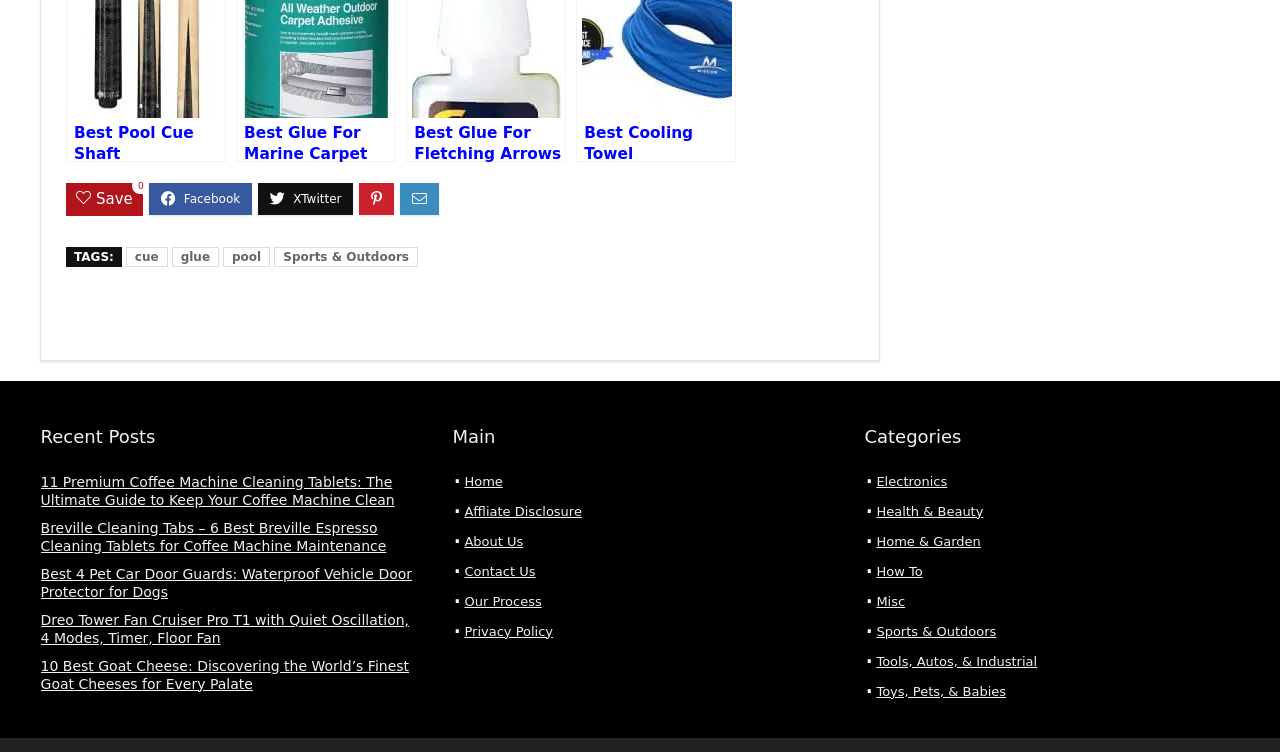How many main navigation links are there?
Refer to the image and give a detailed answer to the query.

I counted the number of main navigation links on the webpage and found that there are 6 links: 'Home', 'Affliate Disclosure', 'About Us', 'Contact Us', 'Our Process', and 'Privacy Policy'.